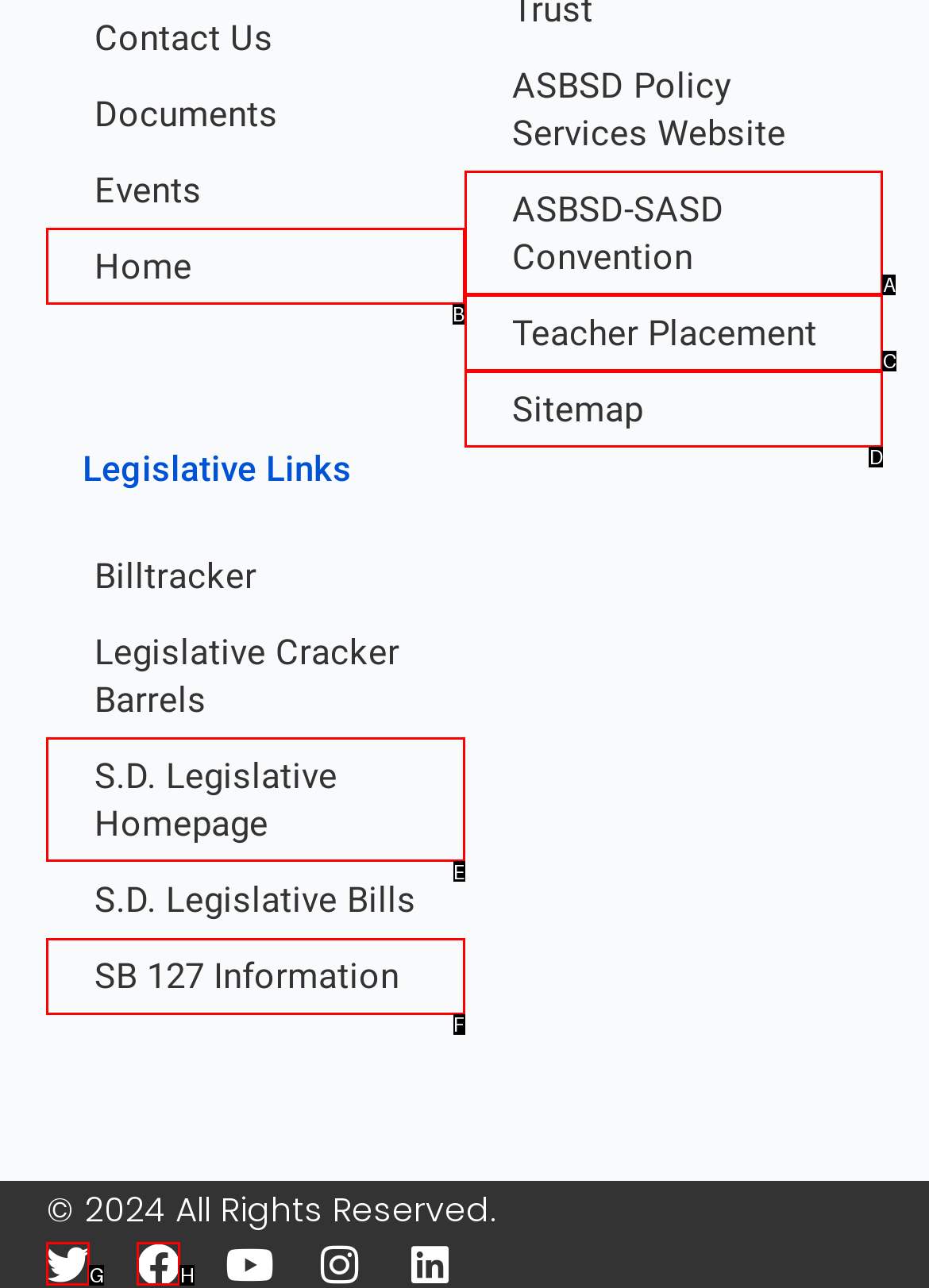Determine the right option to click to perform this task: visit legislative homepage
Answer with the correct letter from the given choices directly.

E